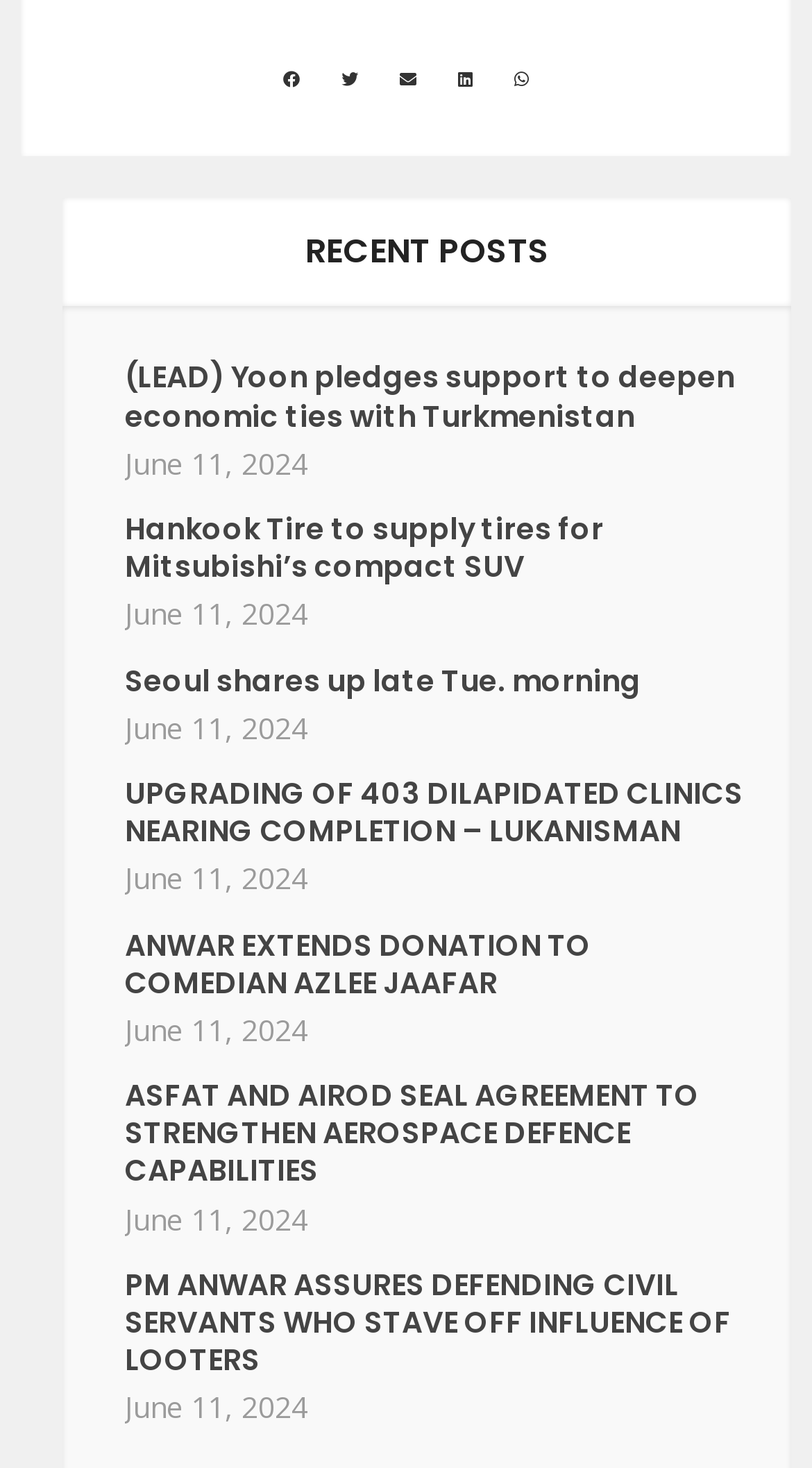Please mark the bounding box coordinates of the area that should be clicked to carry out the instruction: "Share on whatsapp".

[0.633, 0.046, 0.651, 0.064]